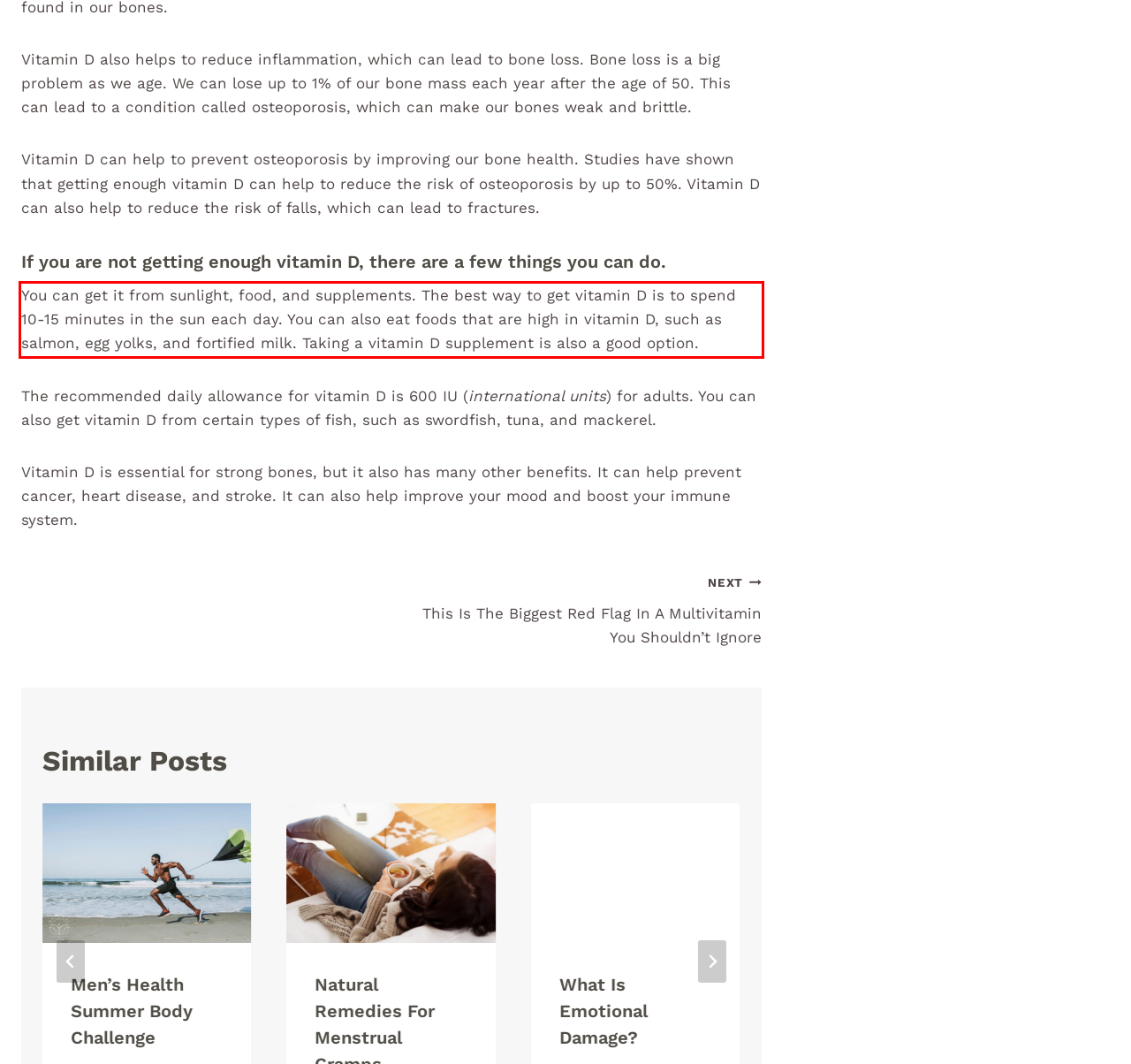You have a screenshot of a webpage with a red bounding box. Identify and extract the text content located inside the red bounding box.

You can get it from sunlight, food, and supplements. The best way to get vitamin D is to spend 10-15 minutes in the sun each day. You can also eat foods that are high in vitamin D, such as salmon, egg yolks, and fortified milk. Taking a vitamin D supplement is also a good option.